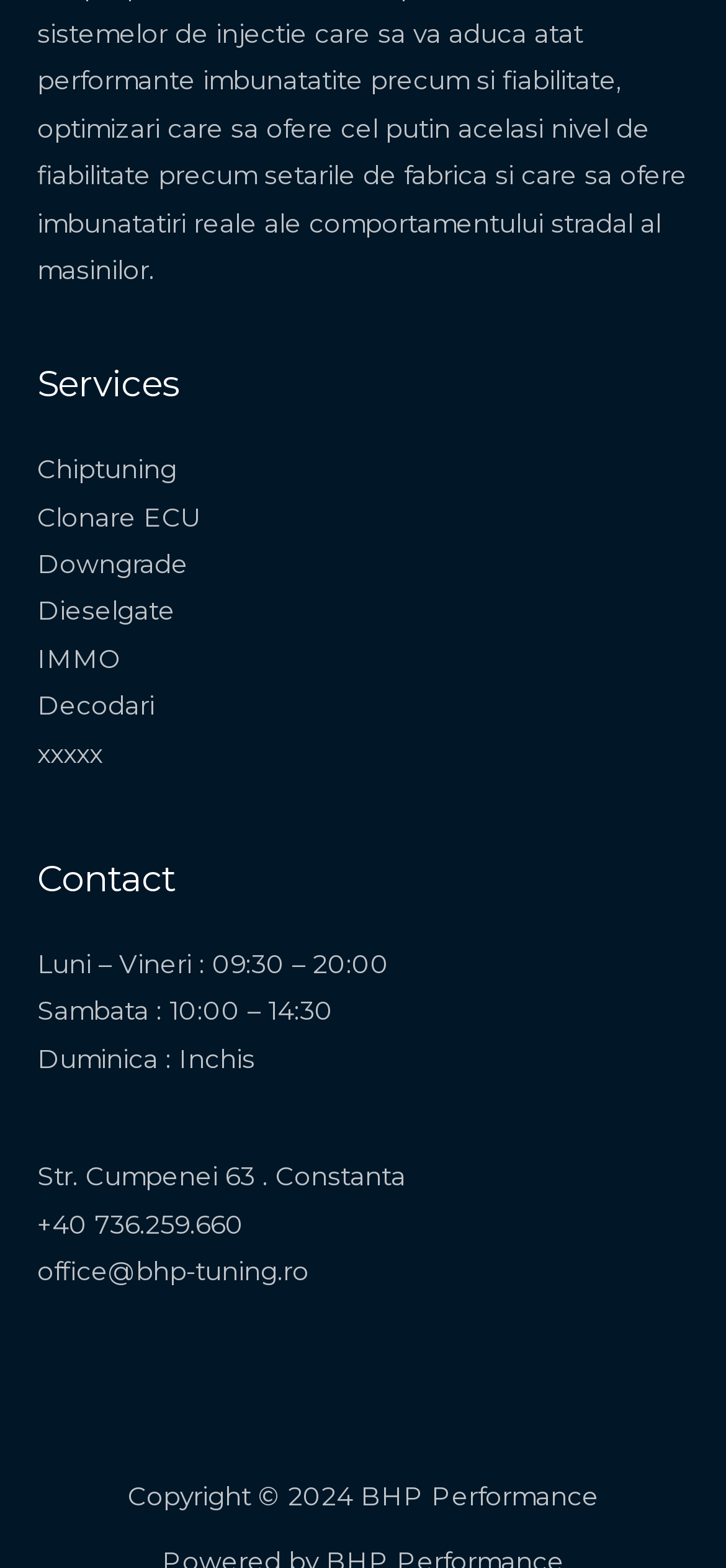Locate the bounding box coordinates of the element's region that should be clicked to carry out the following instruction: "Navigate to IMMO". The coordinates need to be four float numbers between 0 and 1, i.e., [left, top, right, bottom].

[0.051, 0.41, 0.167, 0.429]